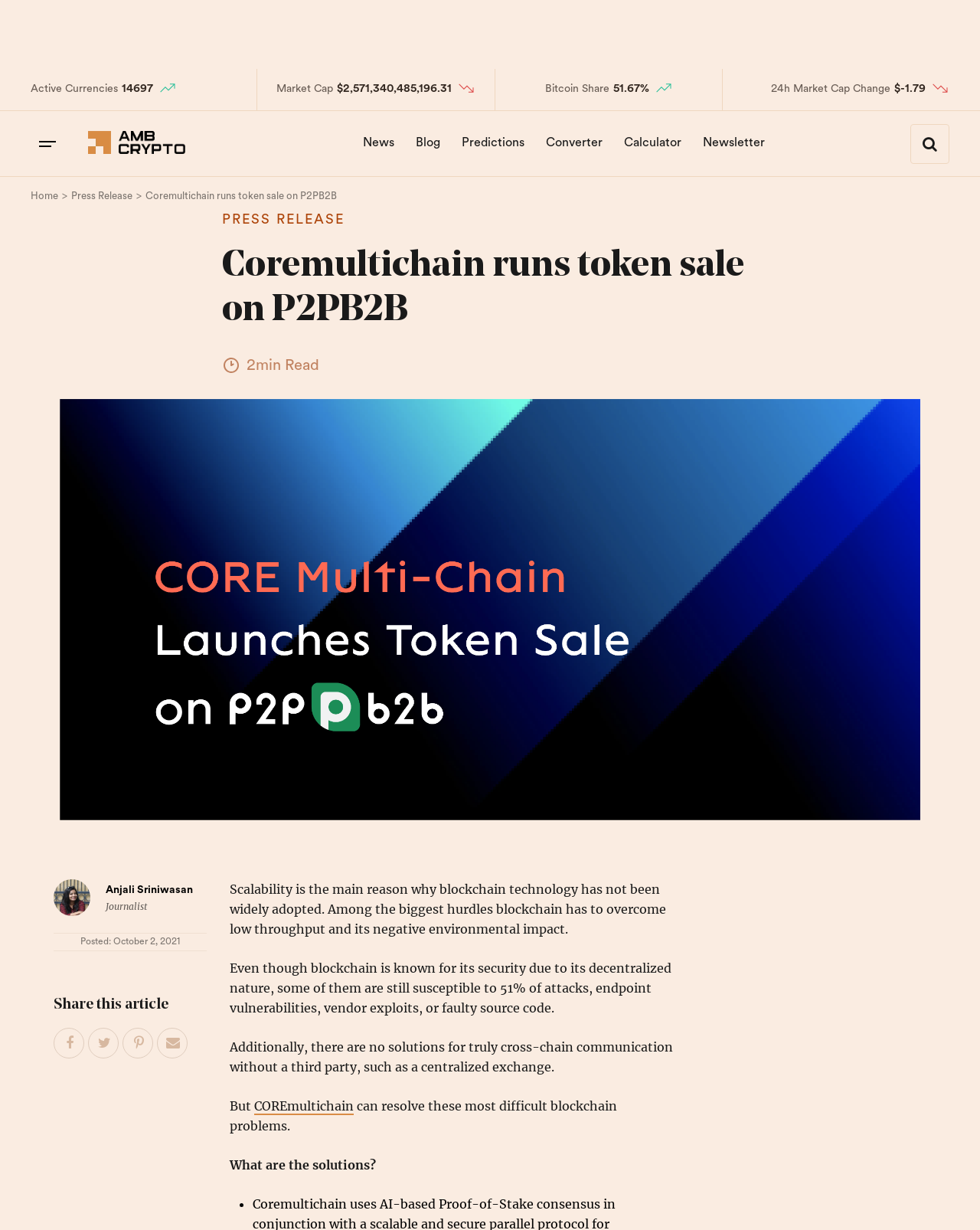Who is the author of this article?
Respond to the question with a well-detailed and thorough answer.

I found the answer by looking at the author's name and title below the article's title, which indicates that the author is 'Anjali Sriniwasan', a journalist.